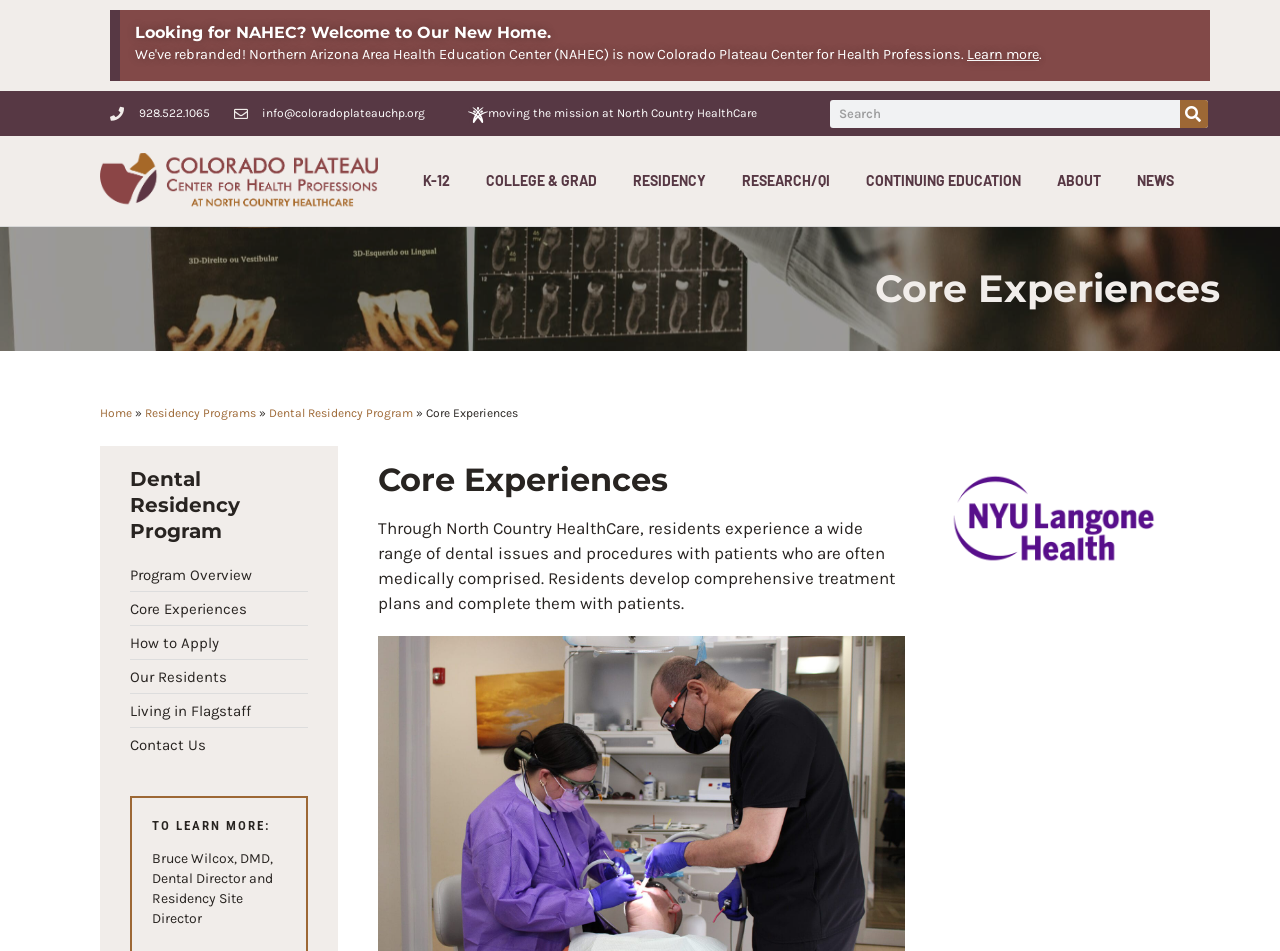What is the role of Bruce Wilcox?
By examining the image, provide a one-word or phrase answer.

Dental Director and Residency Site Director